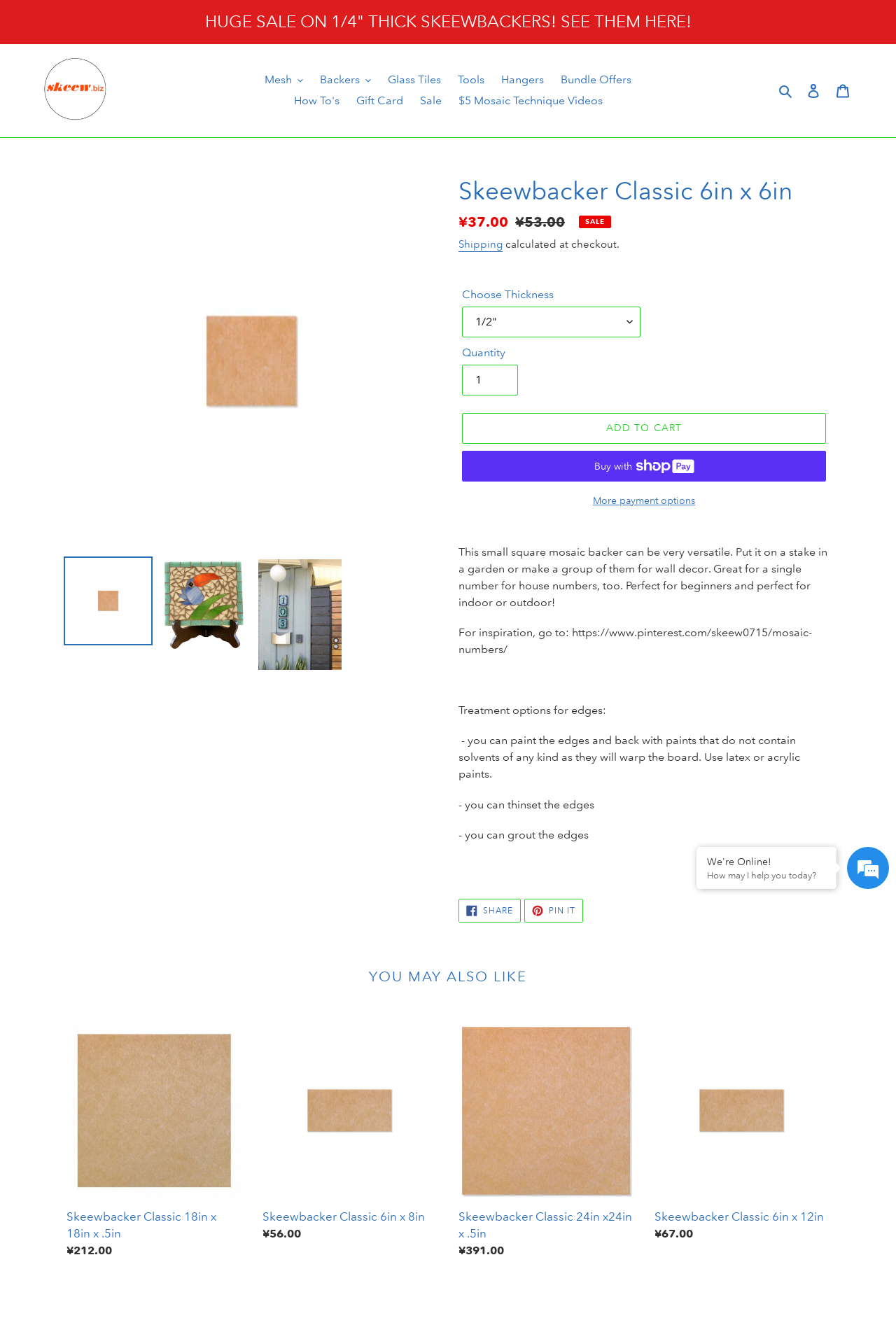Provide a brief response to the question using a single word or phrase: 
What is the recommended inspiration source for mosaic numbers?

Pinterest